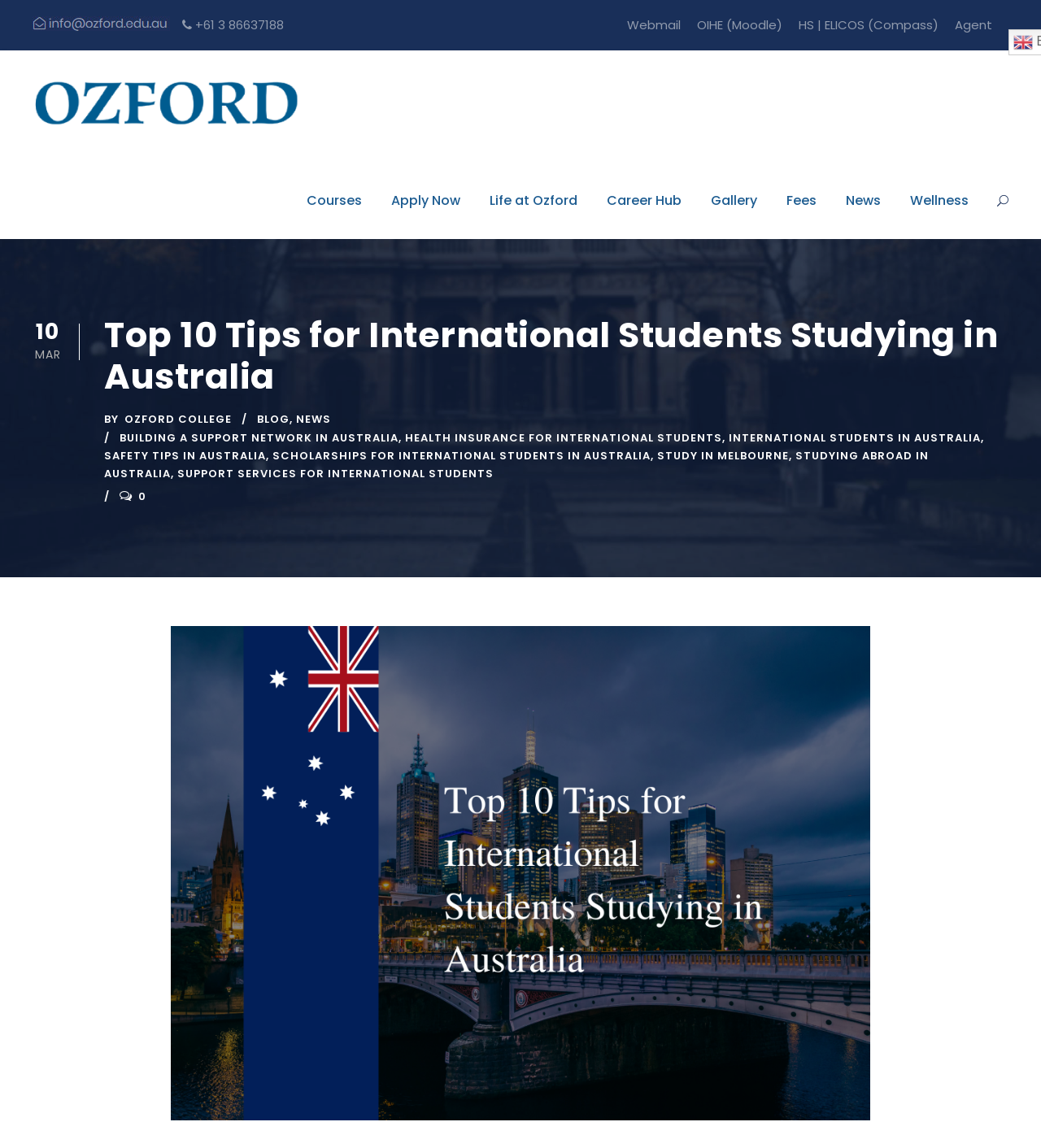What is the first tip for international students studying in Australia?
Using the image as a reference, give an elaborate response to the question.

I looked at the main content section of the webpage and found that the first tip is mentioned in a link, which is 'BUILDING A SUPPORT NETWORK IN AUSTRALIA'.